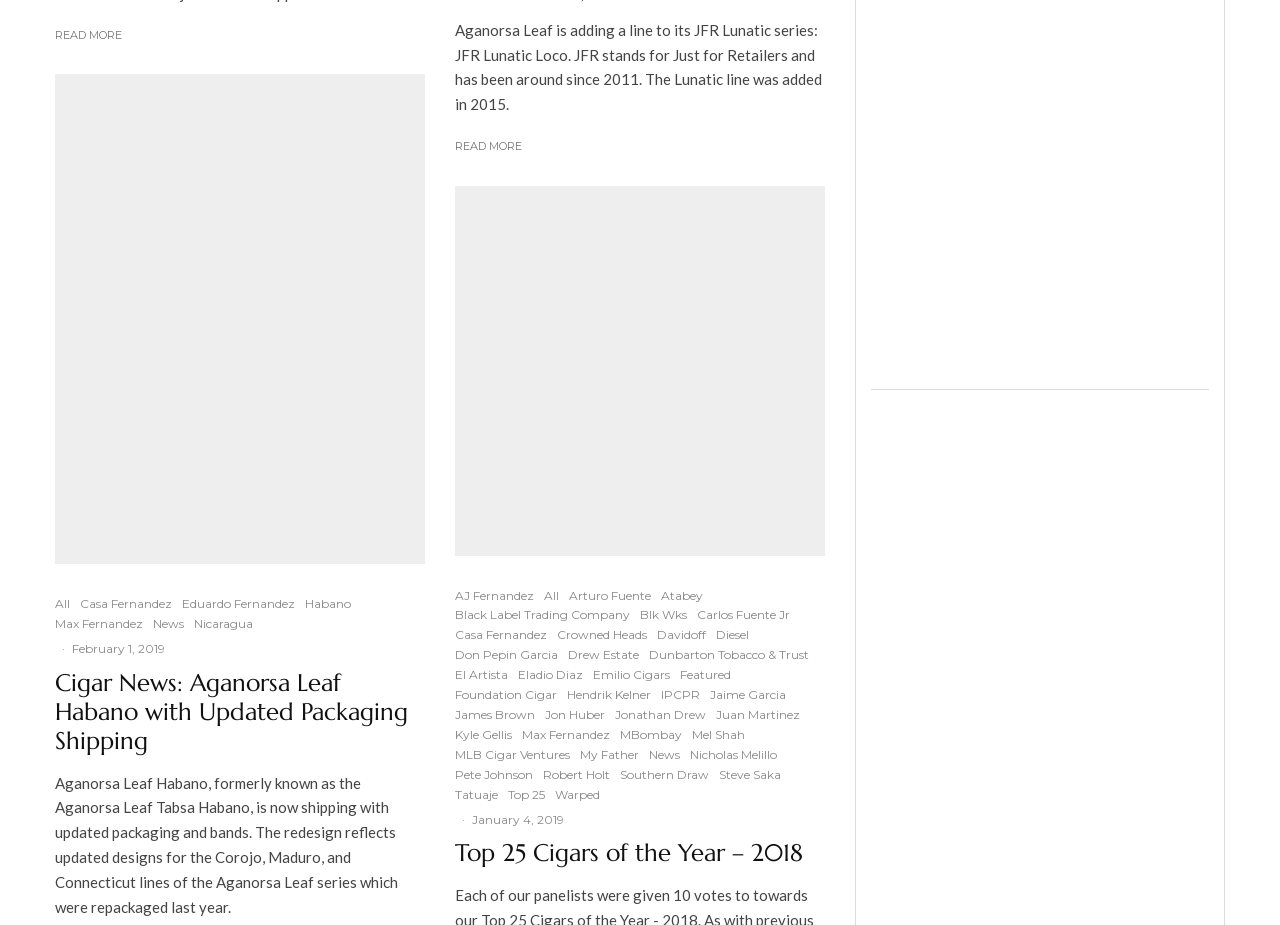Examine the image carefully and respond to the question with a detailed answer: 
How many news articles are on this webpage?

I counted the number of news article headings on the webpage, which are 'Cigar News: Aganorsa Leaf Habano with Updated Packaging Shipping' and 'Top 25 Cigars of the Year – 2018'. There are two news articles on this webpage.